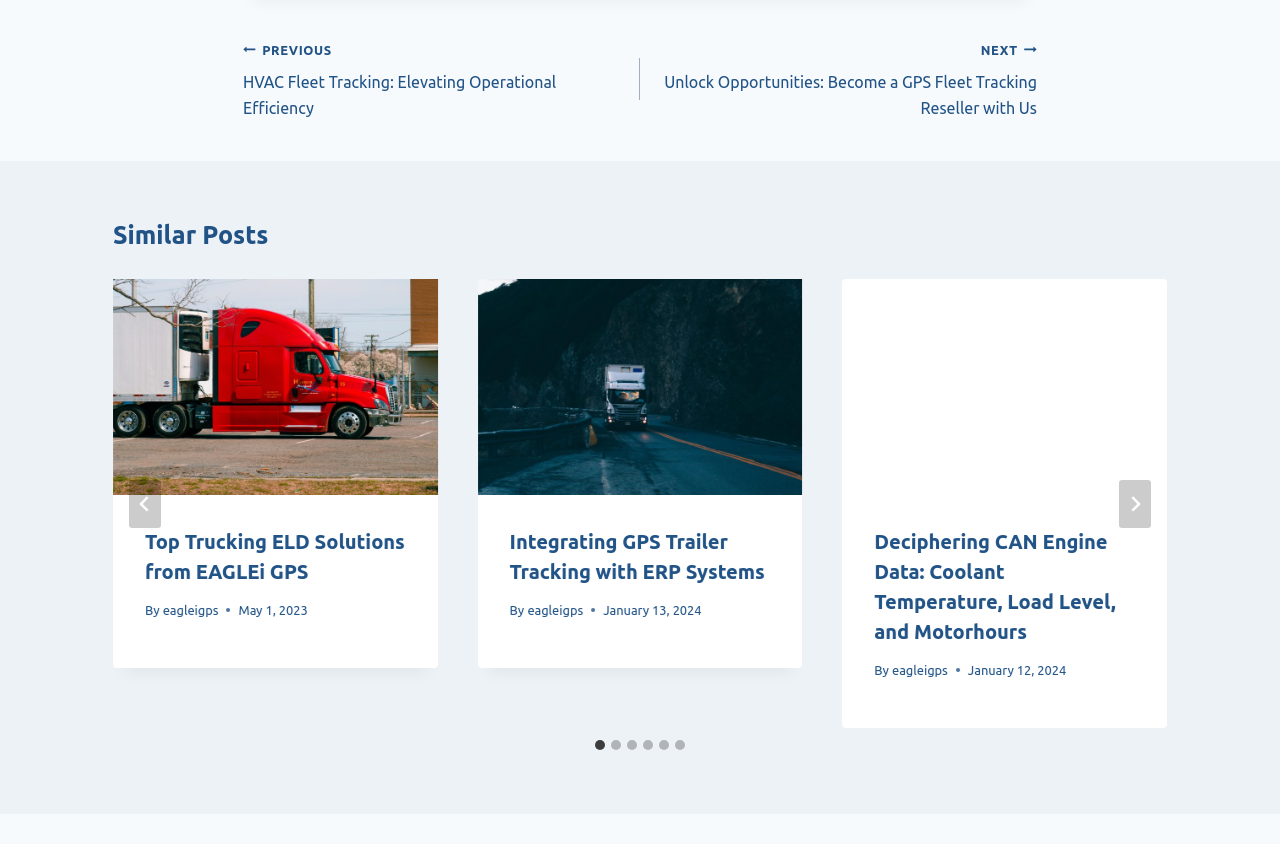Pinpoint the bounding box coordinates for the area that should be clicked to perform the following instruction: "Click on the 'PREVIOUS HVAC Fleet Tracking: Elevating Operational Efficiency' link".

[0.19, 0.043, 0.5, 0.144]